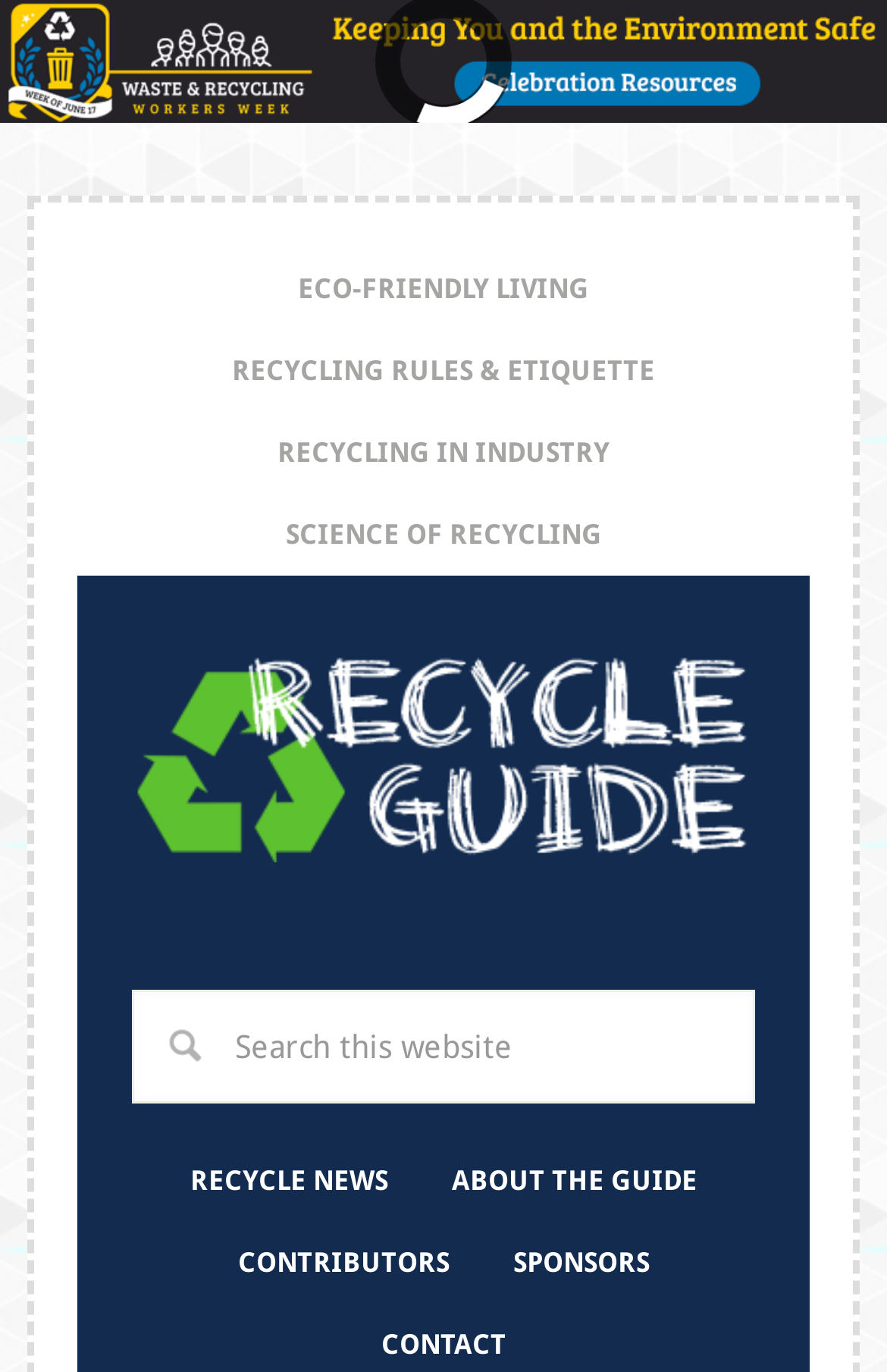Extract the bounding box coordinates of the UI element described: "Recycle News". Provide the coordinates in the format [left, top, right, bottom] with values ranging from 0 to 1.

[0.183, 0.83, 0.468, 0.89]